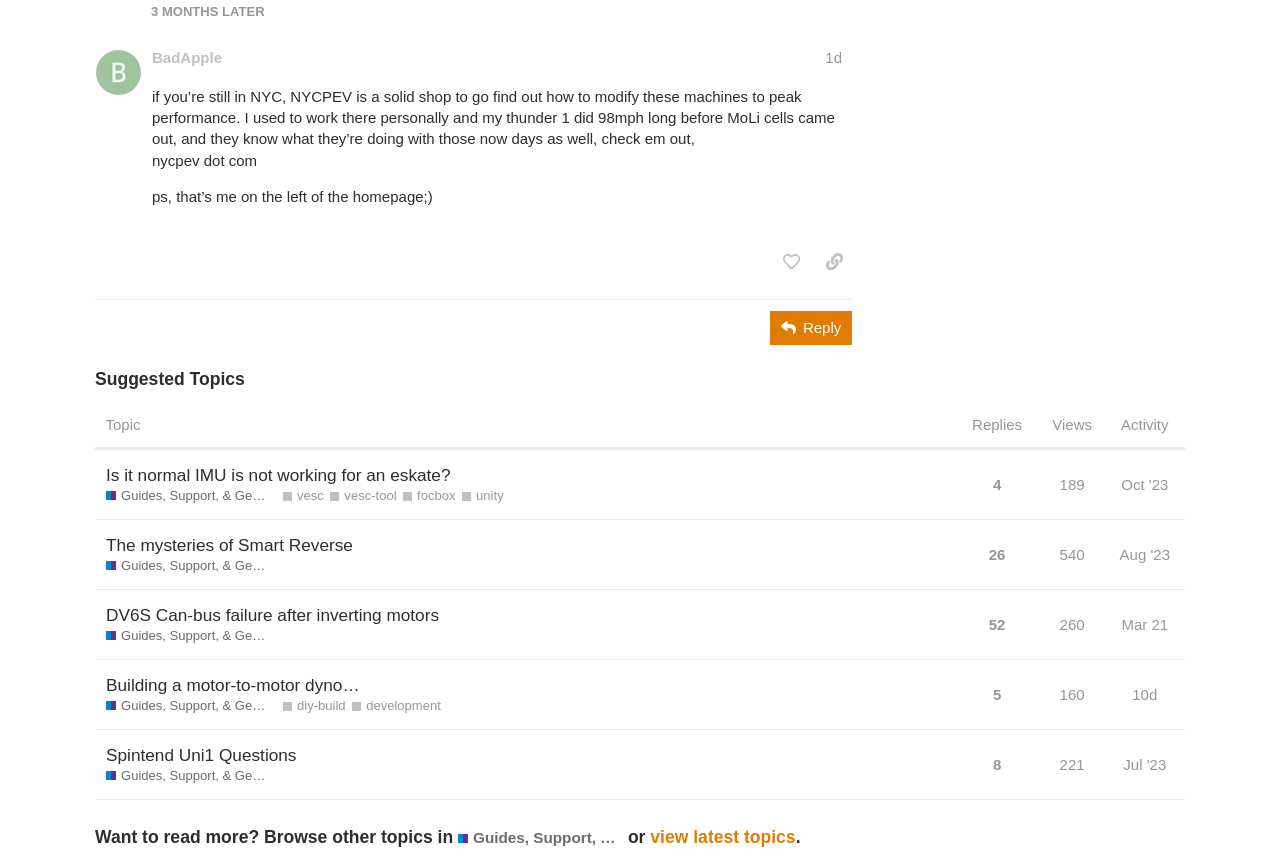Determine the bounding box coordinates of the target area to click to execute the following instruction: "Reply to the post."

[0.602, 0.36, 0.666, 0.399]